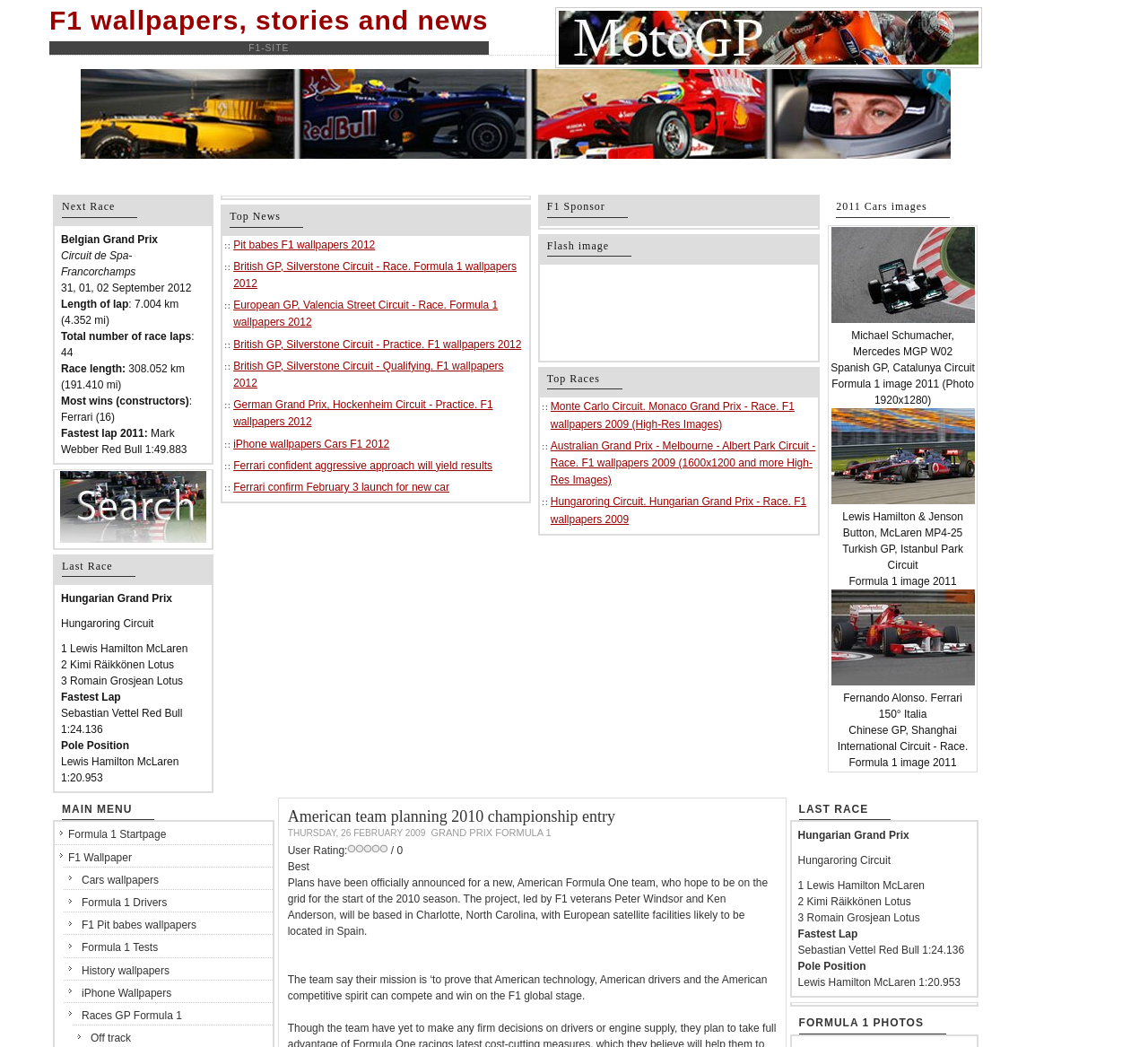What is the fastest lap time in the Hungarian Grand Prix?
Your answer should be a single word or phrase derived from the screenshot.

1:24.136